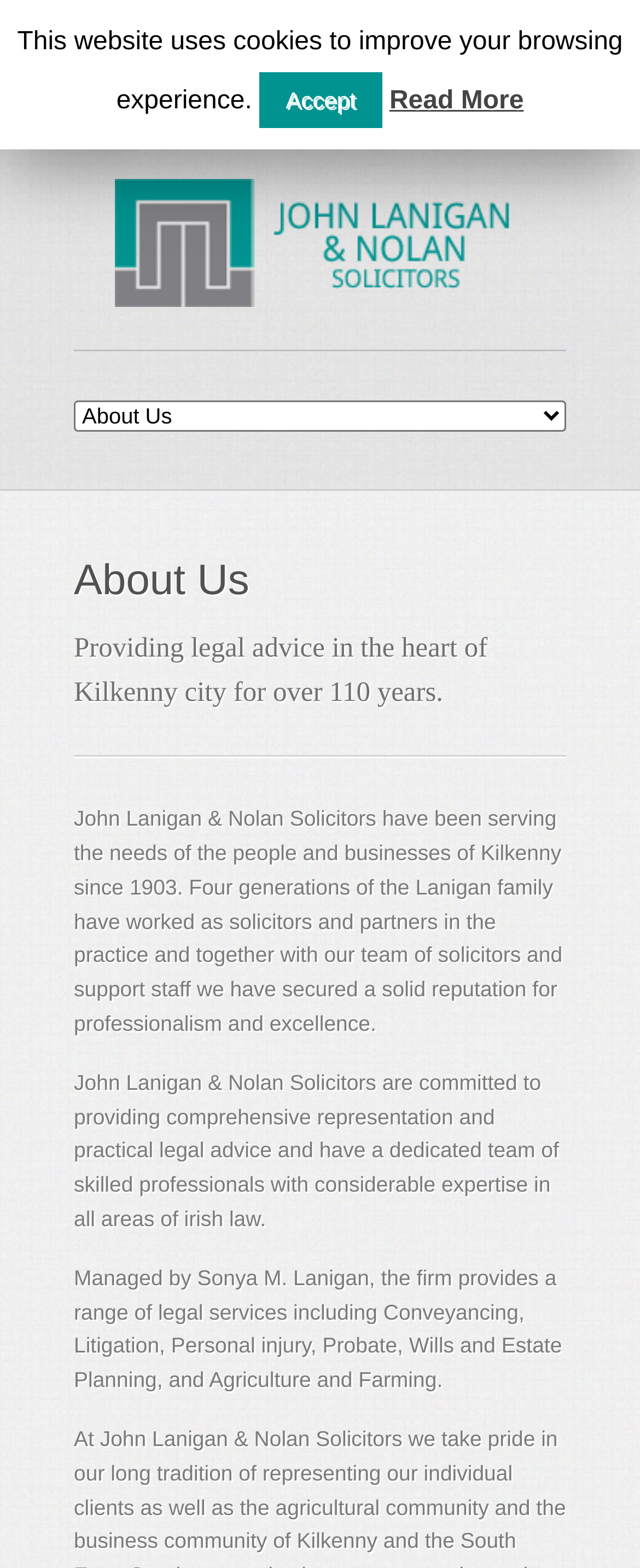How long has John Lanigan & Nolan Solicitors been serving Kilkenny?
Identify the answer in the screenshot and reply with a single word or phrase.

over 110 years